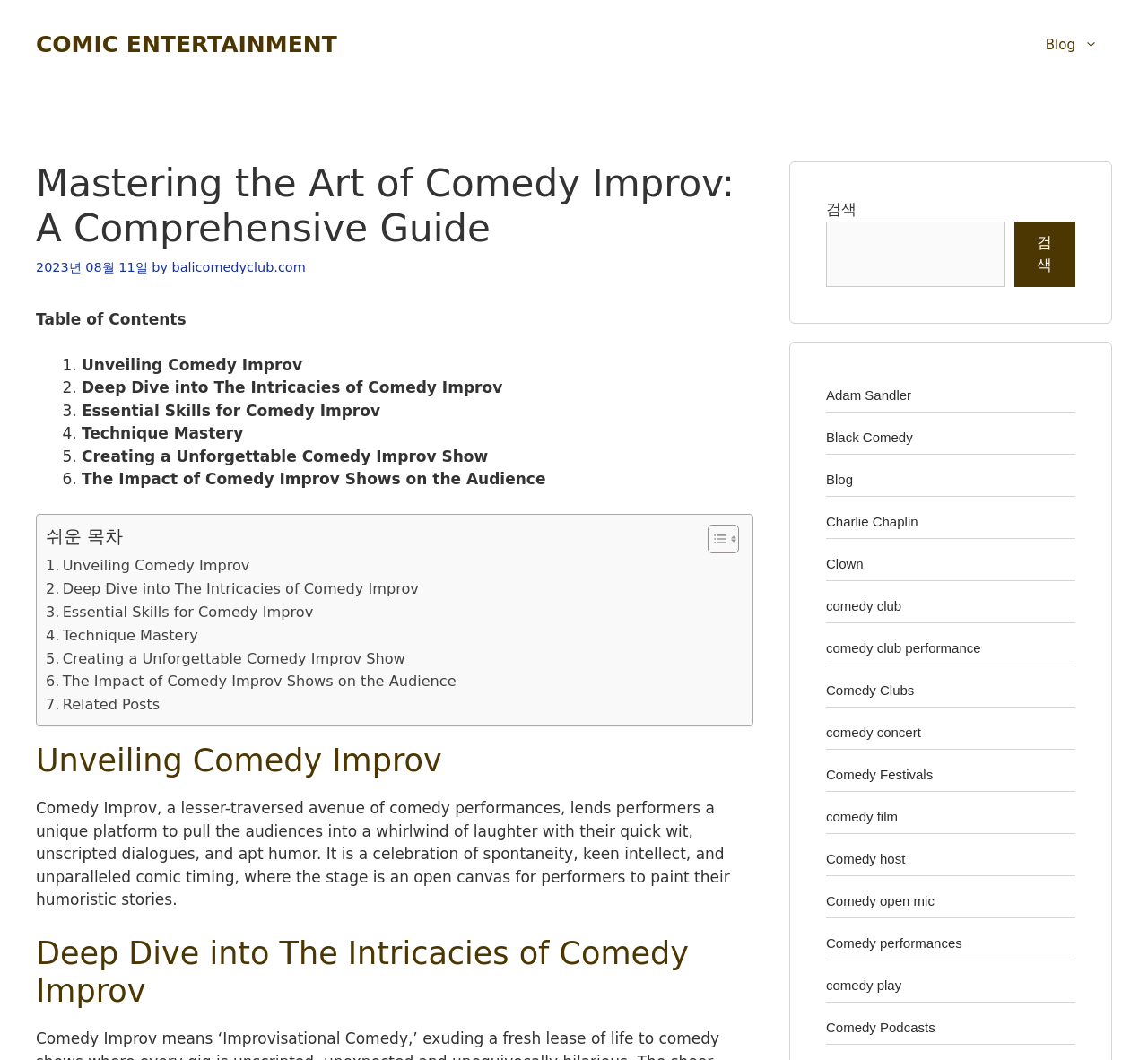What is the purpose of the toggle button?
Based on the image, answer the question in a detailed manner.

I found the purpose of the toggle button by looking at the link element with the text 'Toggle Table of Content' which is a child of the 'LayoutTable' element. The toggle button is likely used to show or hide the table of contents.